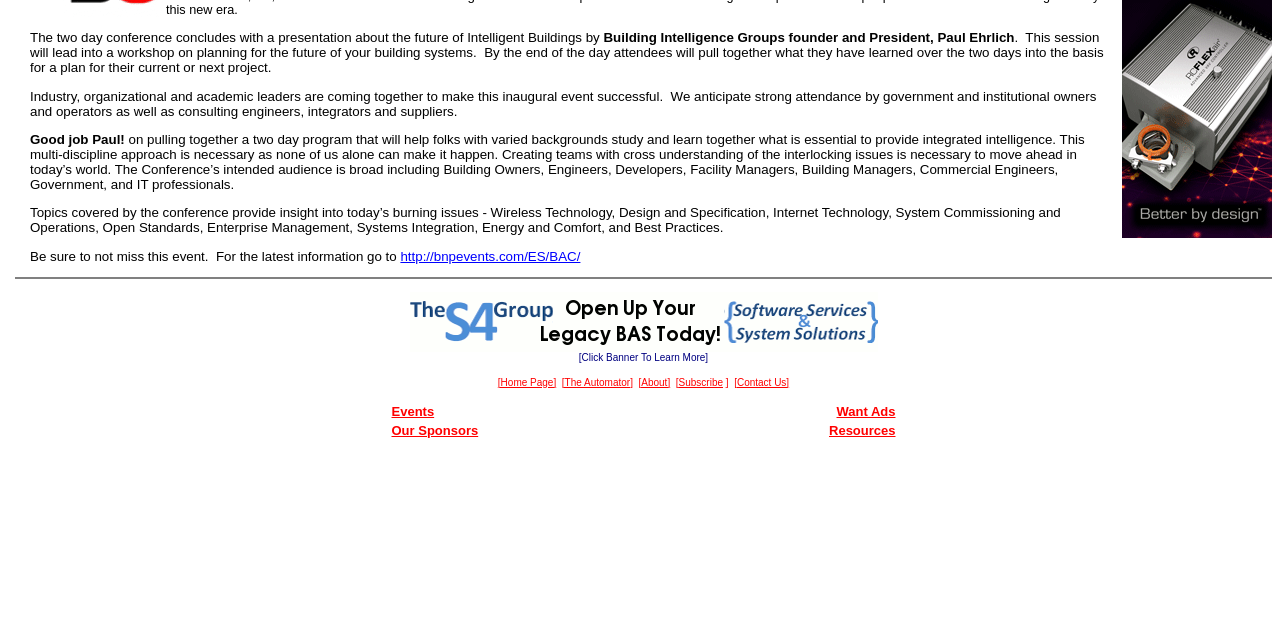Identify the bounding box coordinates for the UI element described by the following text: "[Home Page]". Provide the coordinates as four float numbers between 0 and 1, in the format [left, top, right, bottom].

[0.389, 0.588, 0.435, 0.606]